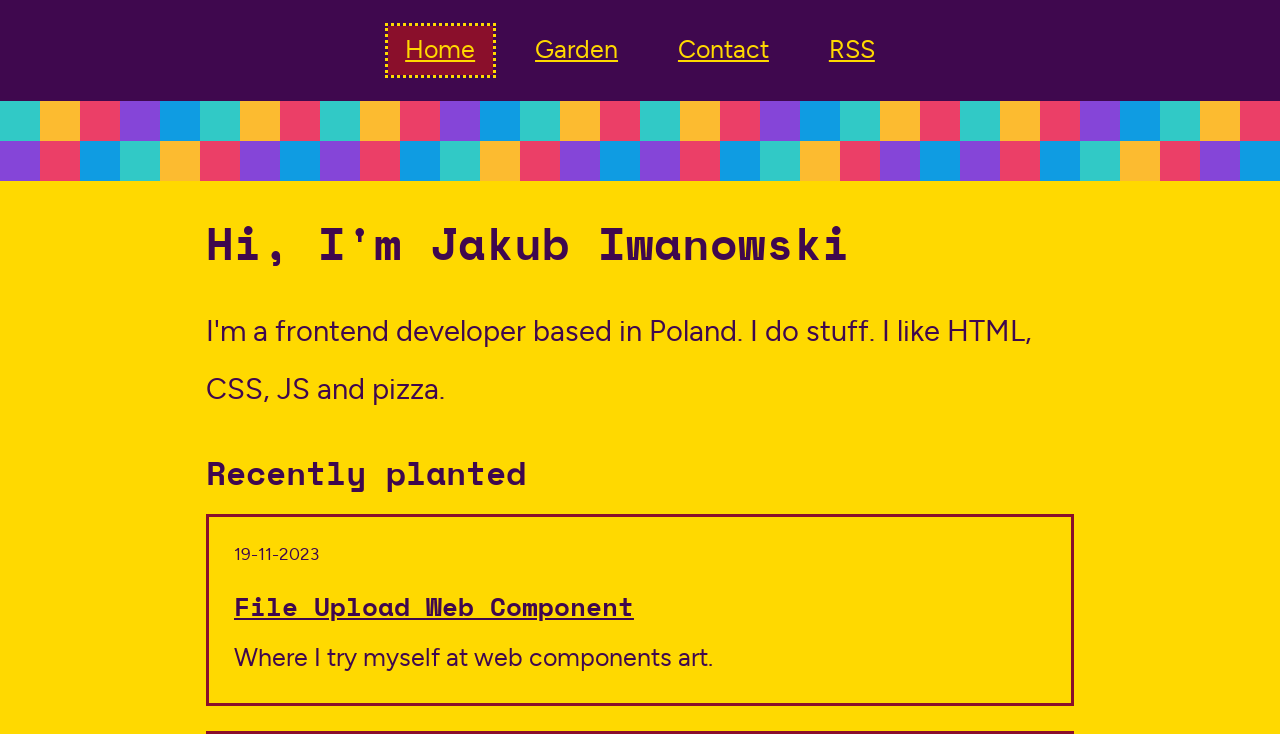Based on the description "Contact", find the bounding box of the specified UI element.

[0.516, 0.035, 0.614, 0.103]